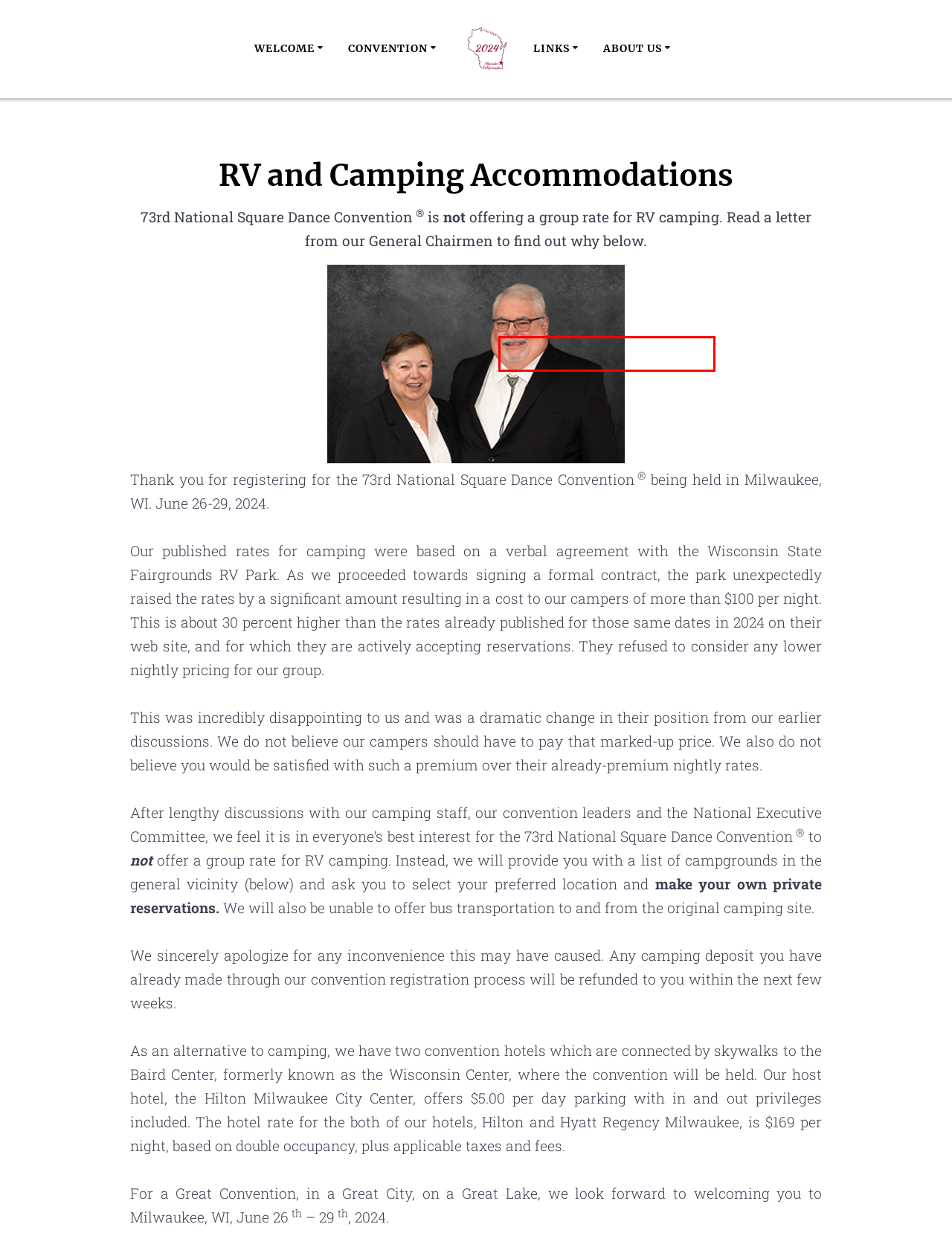Review the screenshot of a webpage containing a red bounding box around an element. Select the description that best matches the new webpage after clicking the highlighted element. The options are:
A. Contact Us or Volunteer! – 73rd National Square Dance Convention®
B. Convention – 73rd National Square Dance Convention®
C. Flyers – 73rd National Square Dance Convention®
D. Great Beaches! – 73rd National Square Dance Convention®
E. 73rd NSDC Registration – 73rd National Square Dance Convention®
F. Why Square Dance? – 73rd National Square Dance Convention®
G. Education Sessions – 73rd National Square Dance Convention®
H. Fashion Show – 73rd National Square Dance Convention®

D